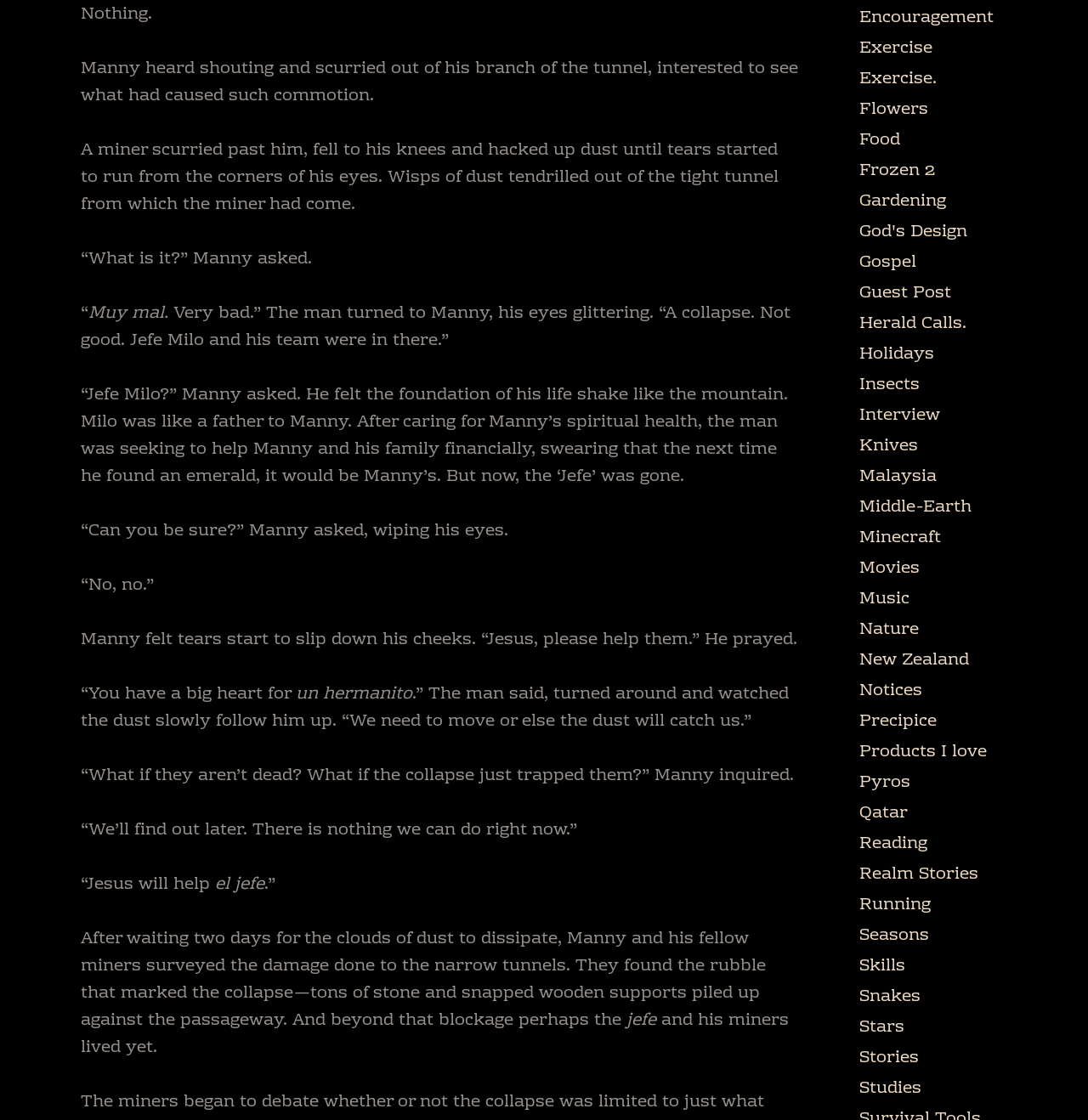What is Manny's emotional state when he hears about Jefe Milo?
Relying on the image, give a concise answer in one word or a brief phrase.

Upset